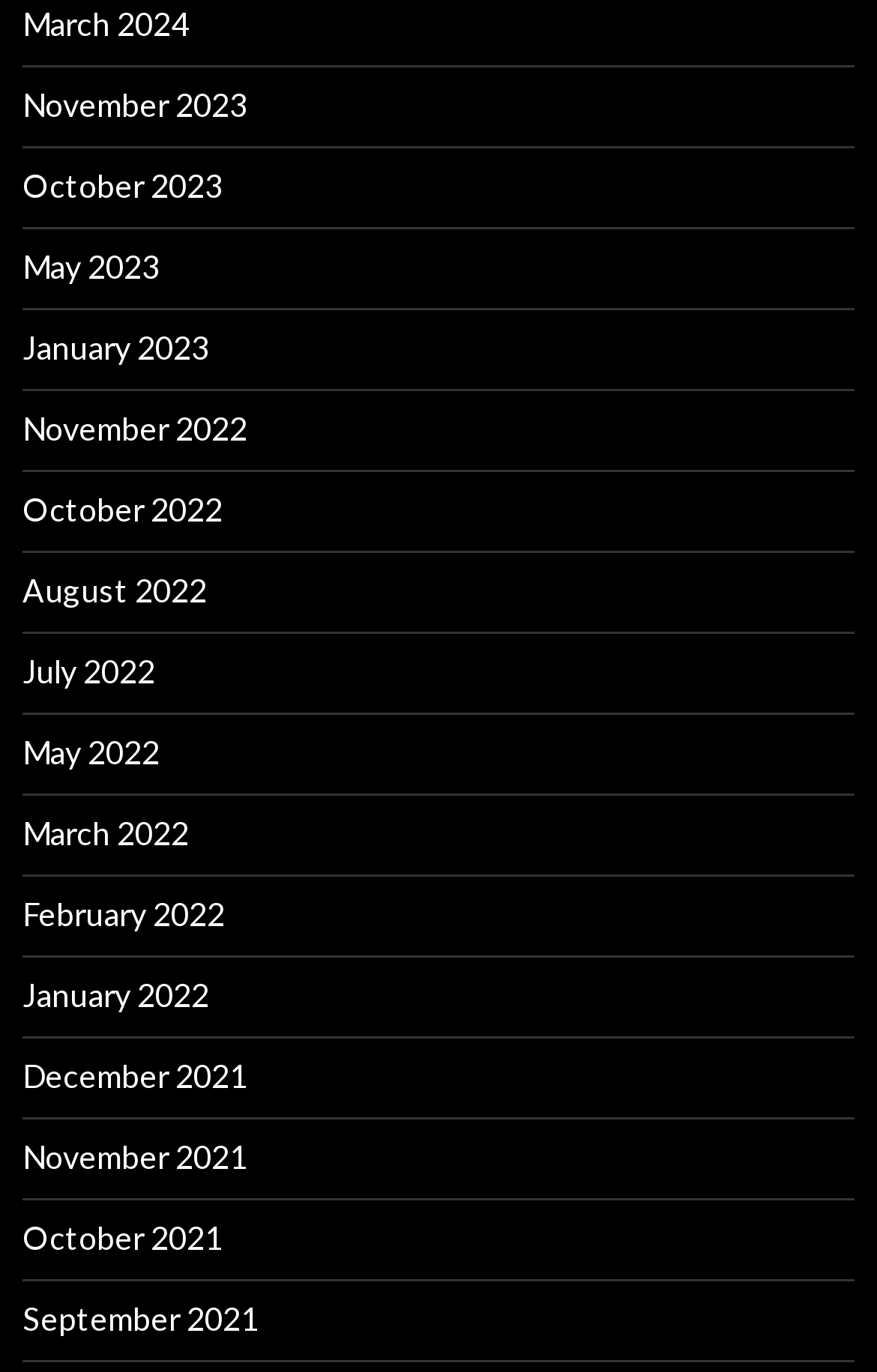Are the months listed in chronological order?
Based on the image, answer the question with as much detail as possible.

I examined the list of links and found that the months are listed in descending order, with the most recent month at the top and the earliest month at the bottom, which suggests that they are in chronological order.